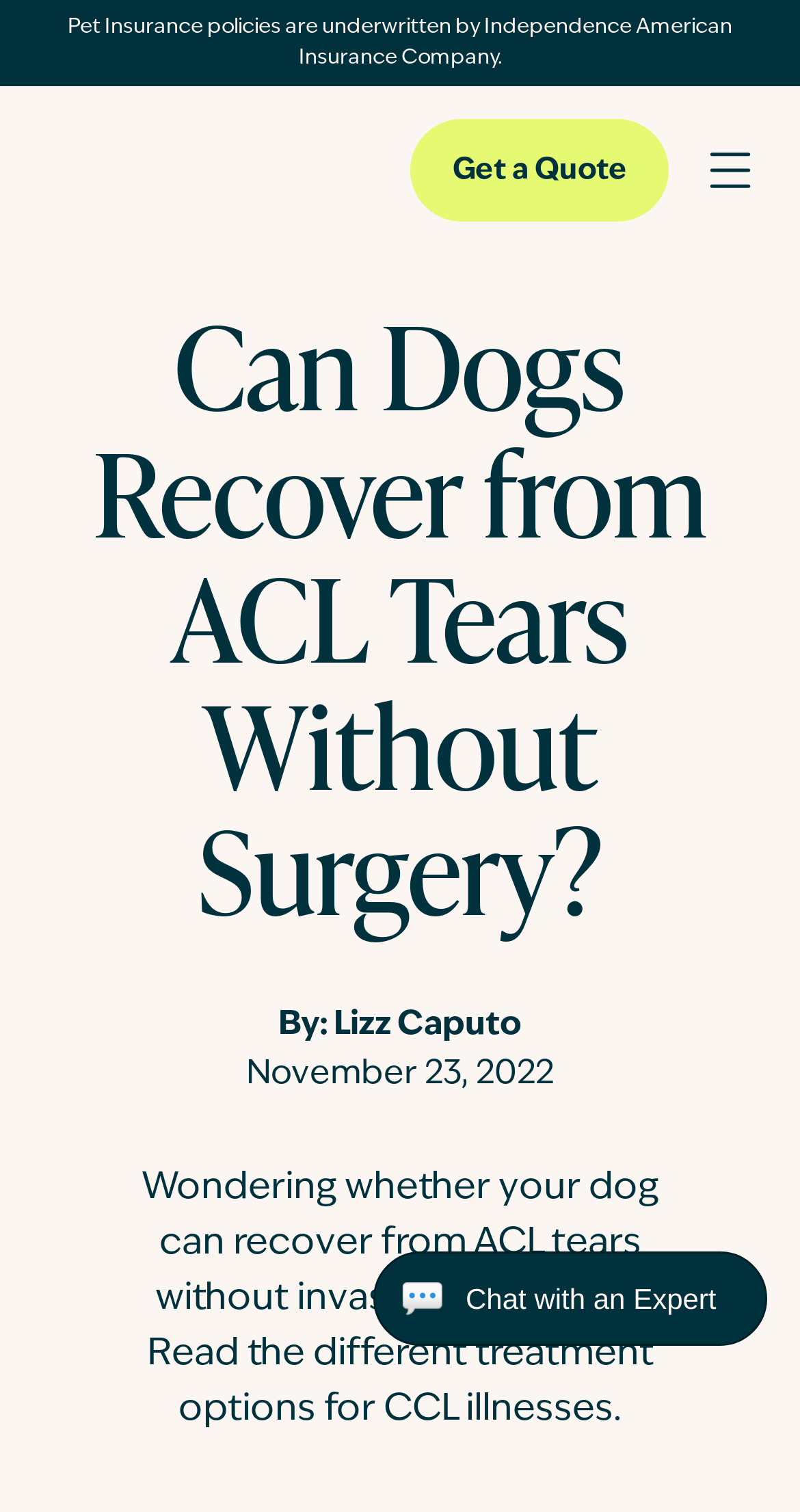Can you give a detailed response to the following question using the information from the image? What is the date of this article?

I found the date of the article by looking at the time element that contains the date, which is 'November 23, 2022'.